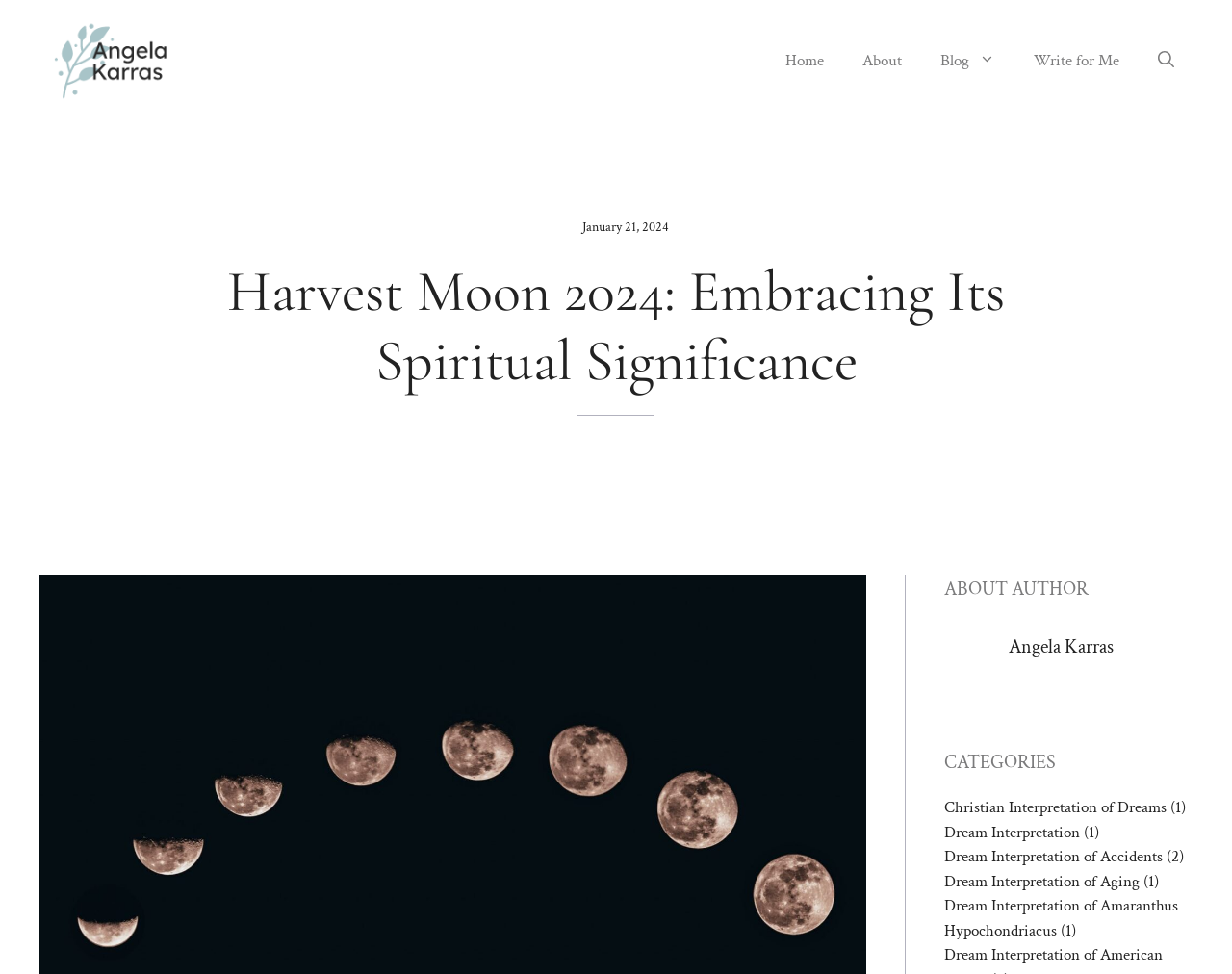Can you find the bounding box coordinates of the area I should click to execute the following instruction: "search on the website"?

[0.924, 0.032, 0.969, 0.092]